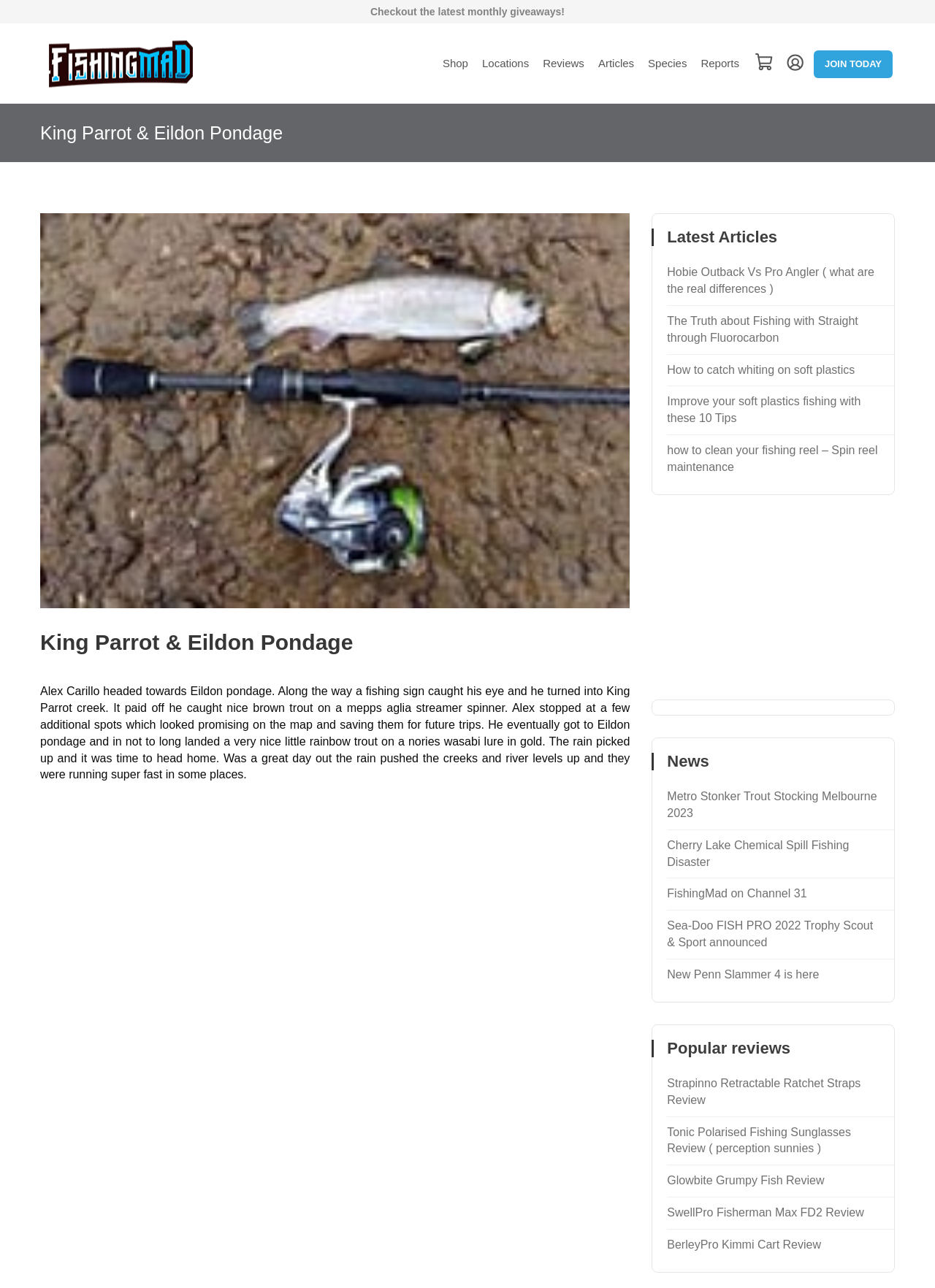Find the bounding box coordinates for the area that should be clicked to accomplish the instruction: "Explore the 'Latest Articles' section".

[0.714, 0.177, 0.956, 0.191]